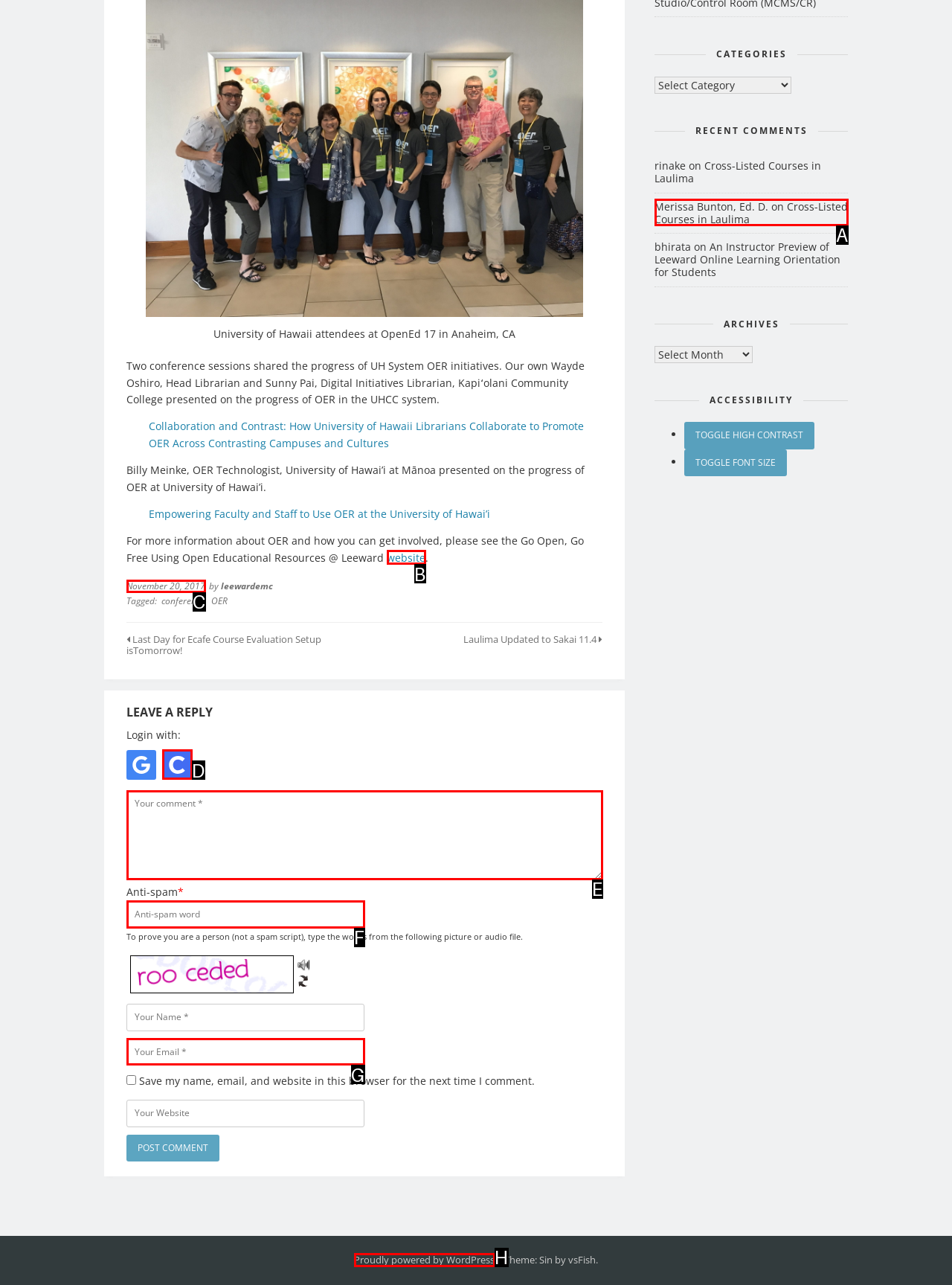Match the following description to the correct HTML element: November 20, 2017December 9, 2021 Indicate your choice by providing the letter.

C